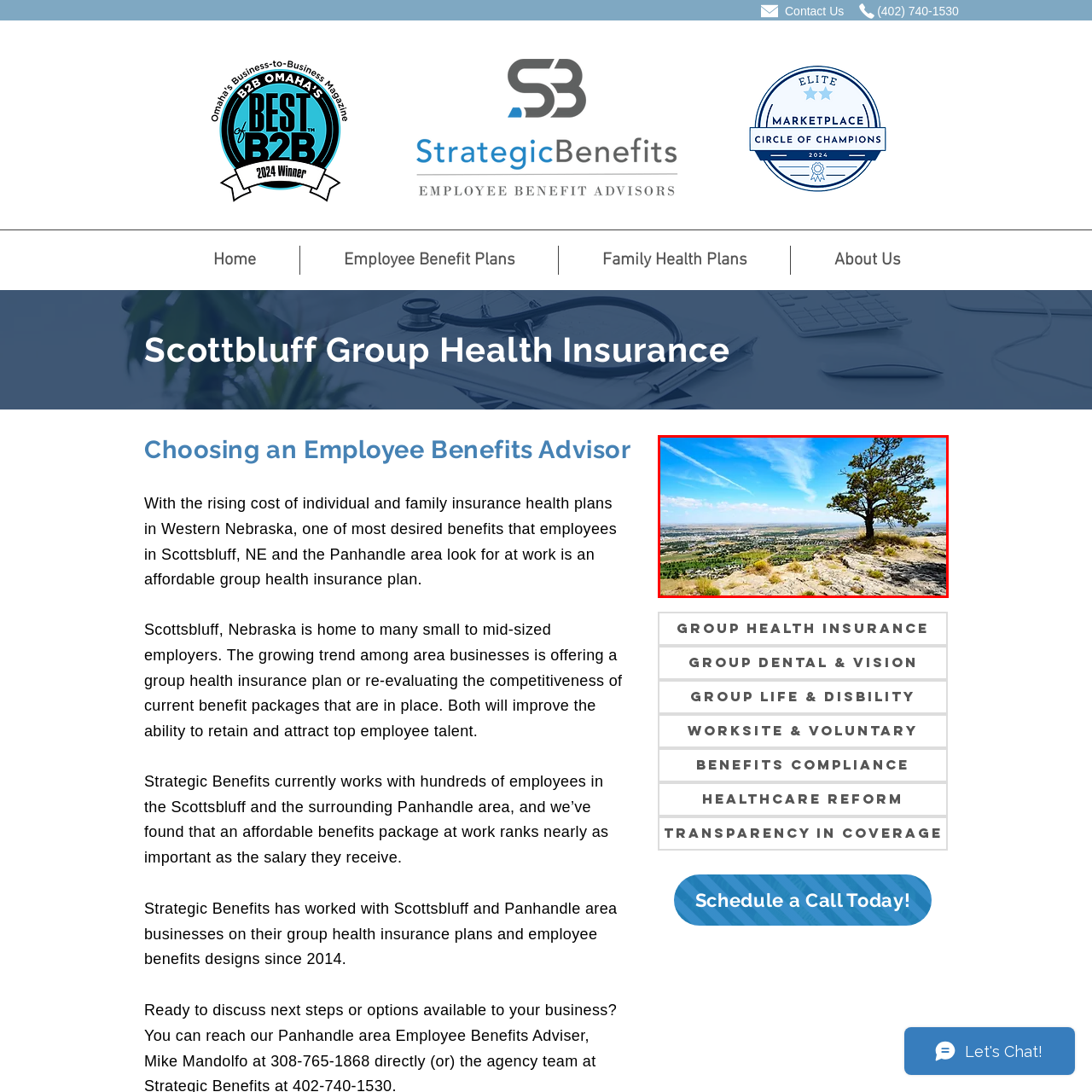Inspect the image surrounded by the red border and give a one-word or phrase answer to the question:
What is the significance of Scotts Bluff National Monument?

Blend of natural beauty and community